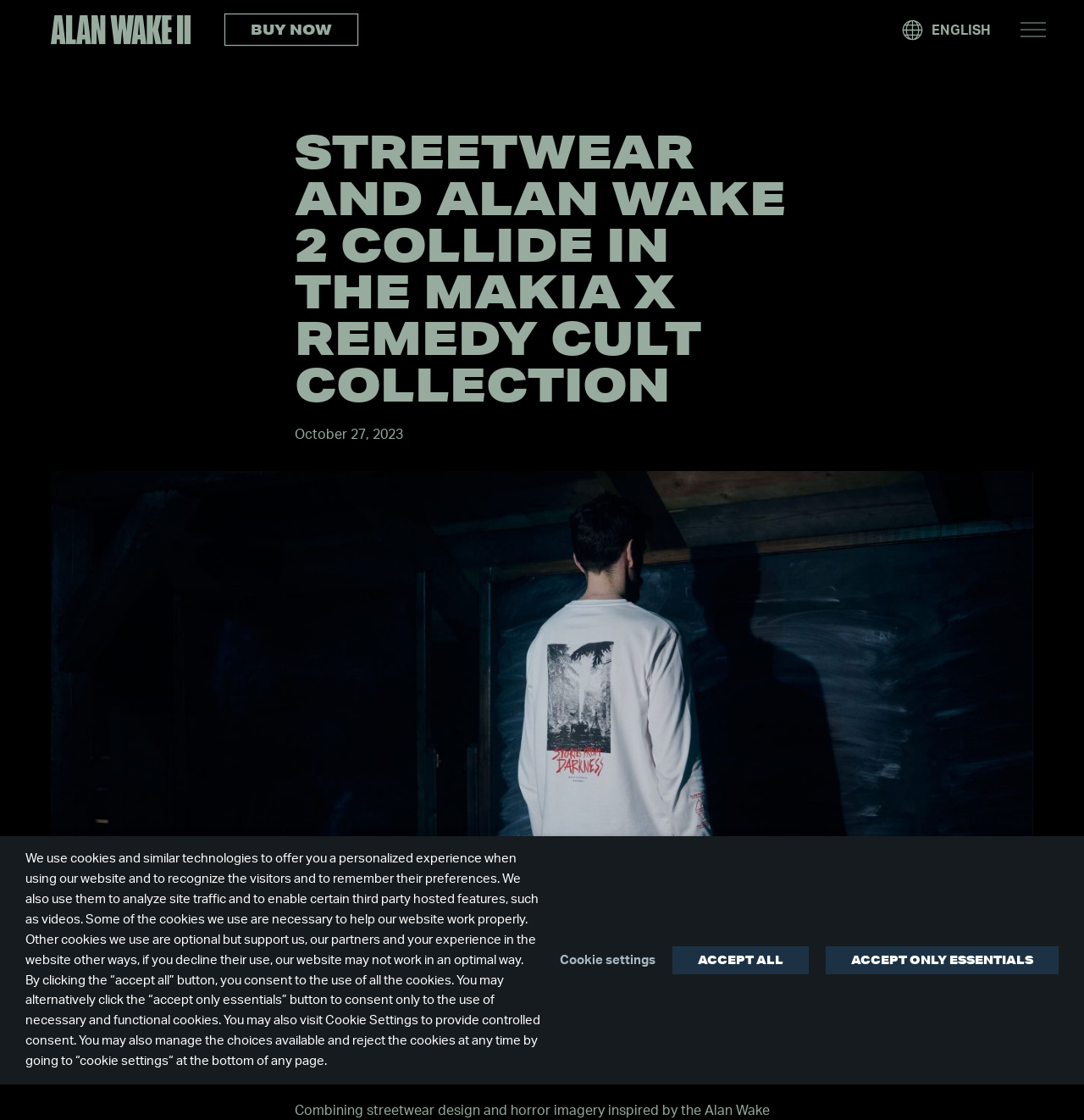Give a concise answer using one word or a phrase to the following question:
What is the purpose of the 'BUY NOW' button?

To buy the collection